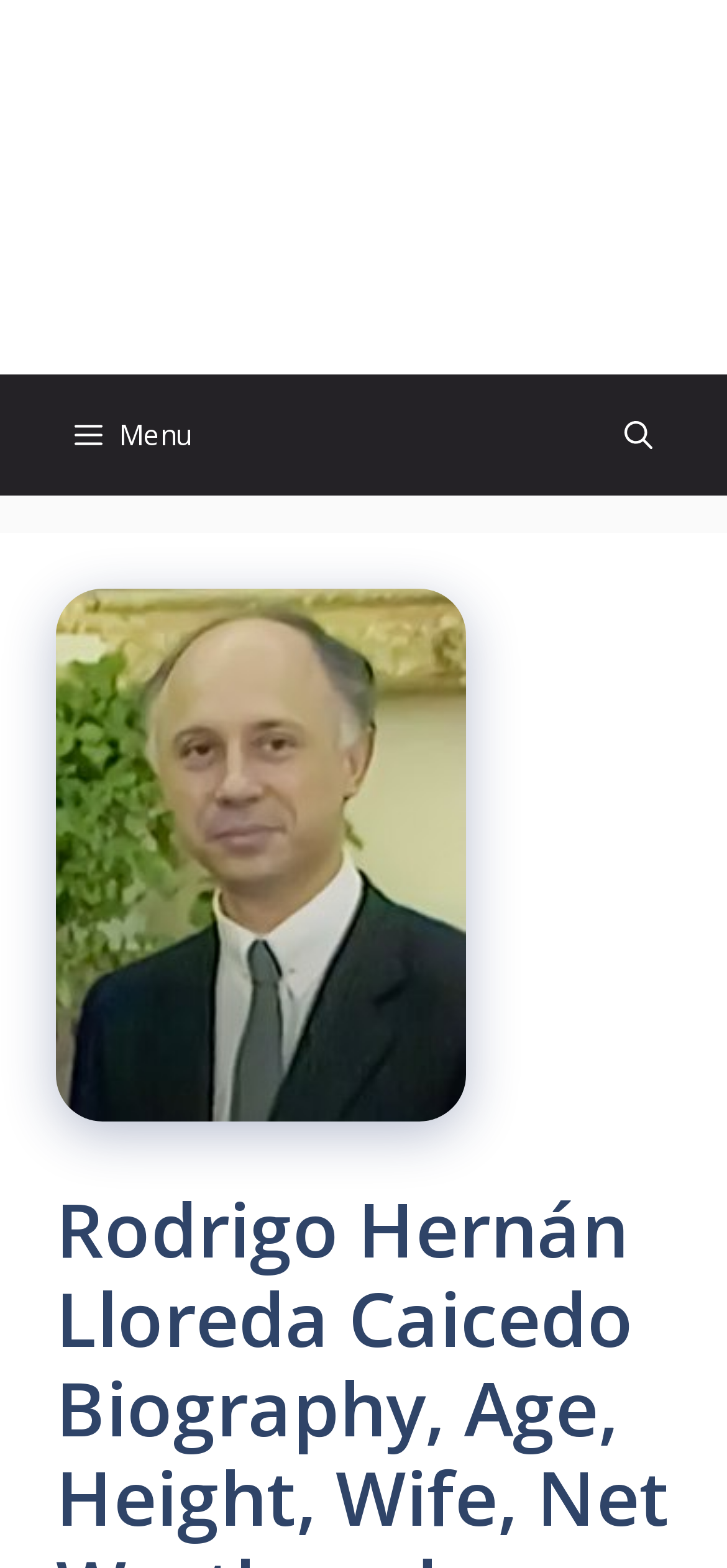Generate a comprehensive caption for the webpage you are viewing.

The webpage is about Rodrigo Hernán Lloreda Caicedo's biography, featuring his age, height, wife, net worth, and family. At the top of the page, there is a banner with the site's name, "TheStarsHuB", accompanied by an image of the same name. Below the banner, a primary navigation menu is located, containing a "Menu" button and a link to open a search bar. 

On the page, there is a prominent image related to Rodrigo Hernán Lloreda Caicedo's biography, positioned to the right of the navigation menu.